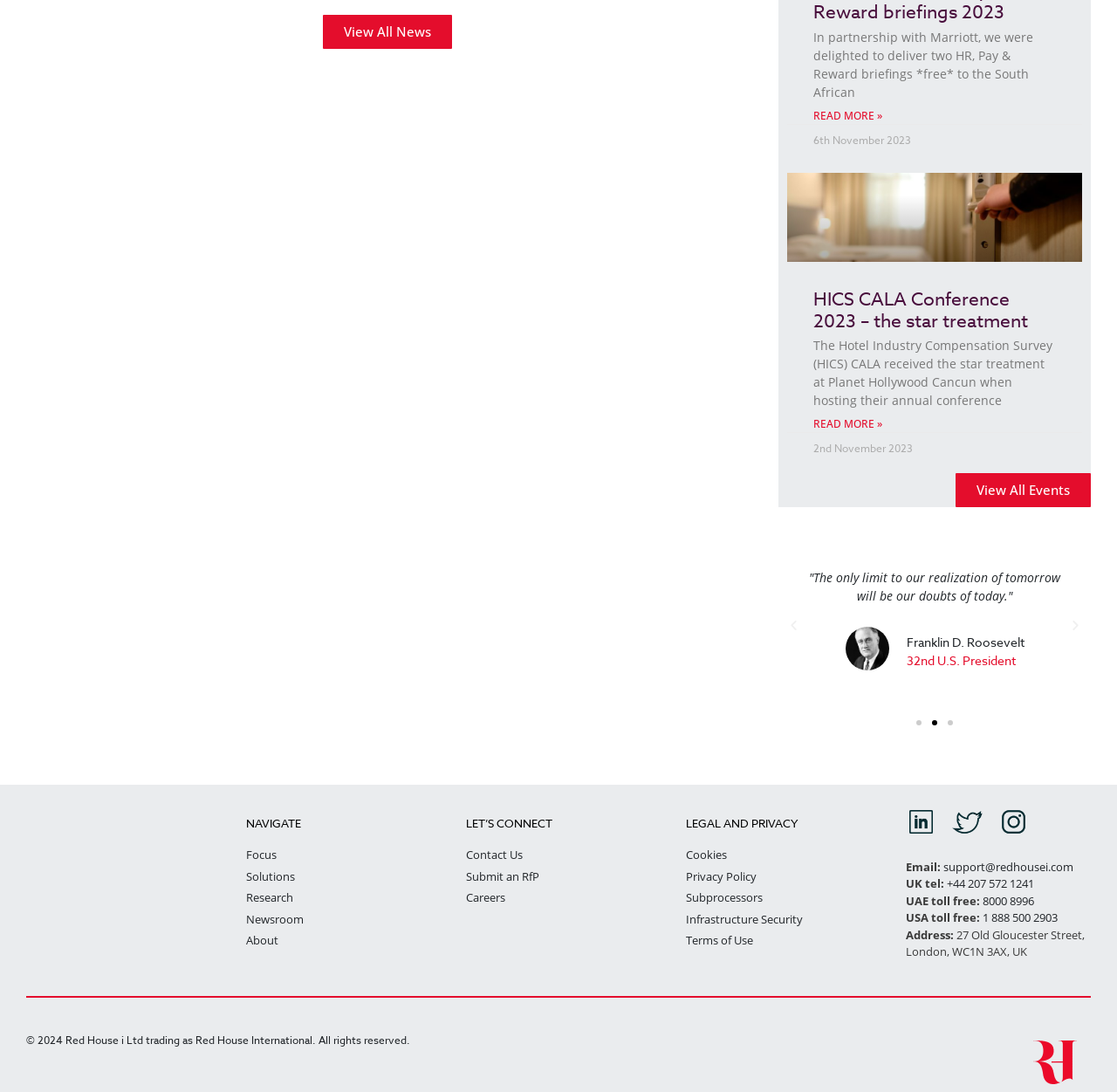Using the webpage screenshot, find the UI element described by About. Provide the bounding box coordinates in the format (top-left x, top-left y, bottom-right x, bottom-right y), ensuring all values are floating point numbers between 0 and 1.

[0.22, 0.854, 0.249, 0.868]